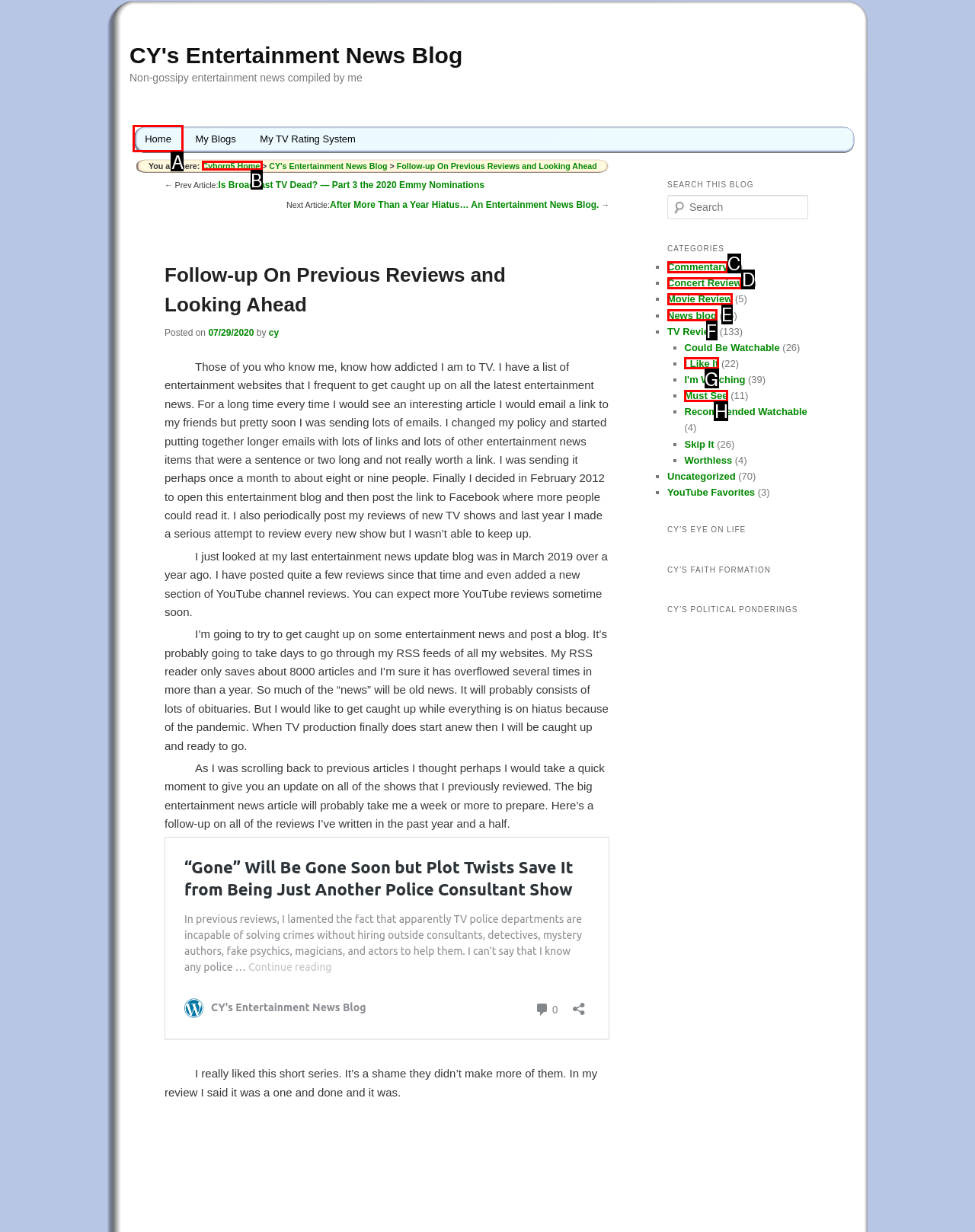Select the option that fits this description: Home
Answer with the corresponding letter directly.

A